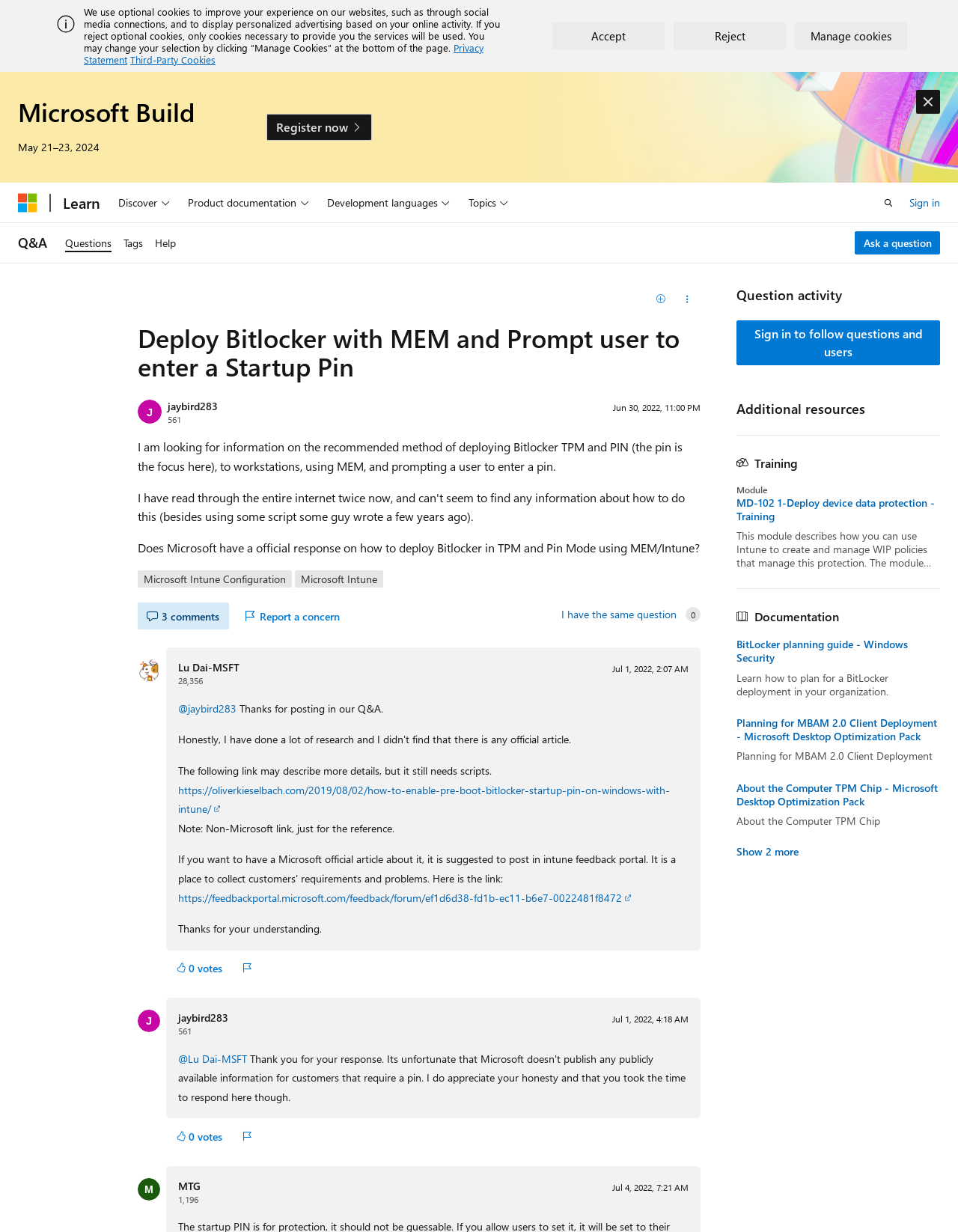Extract the main headline from the webpage and generate its text.

Deploy Bitlocker with MEM and Prompt user to enter a Startup Pin